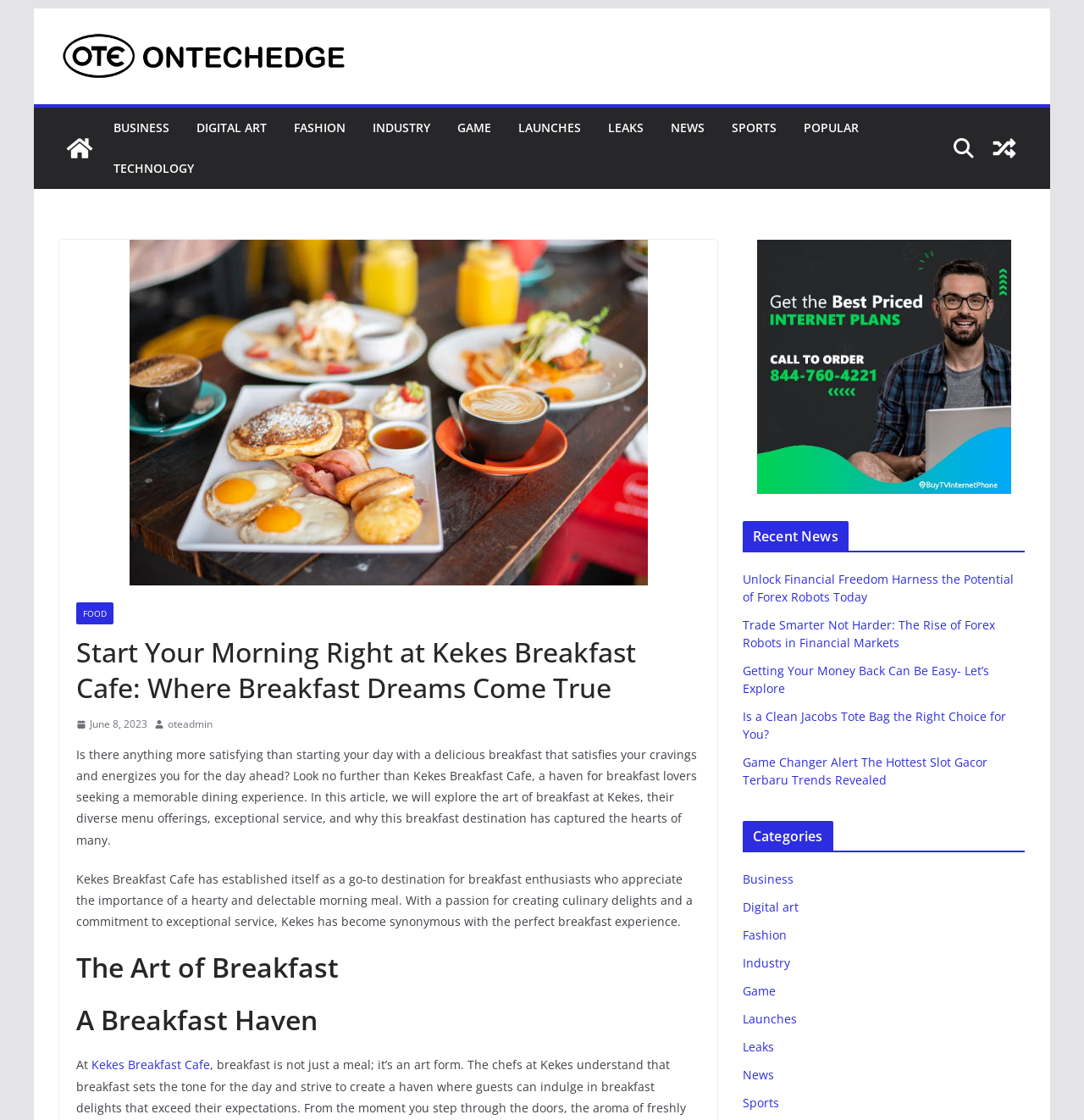Using the webpage screenshot, find the UI element described by News. Provide the bounding box coordinates in the format (top-left x, top-left y, bottom-right x, bottom-right y), ensuring all values are floating point numbers between 0 and 1.

[0.619, 0.104, 0.65, 0.125]